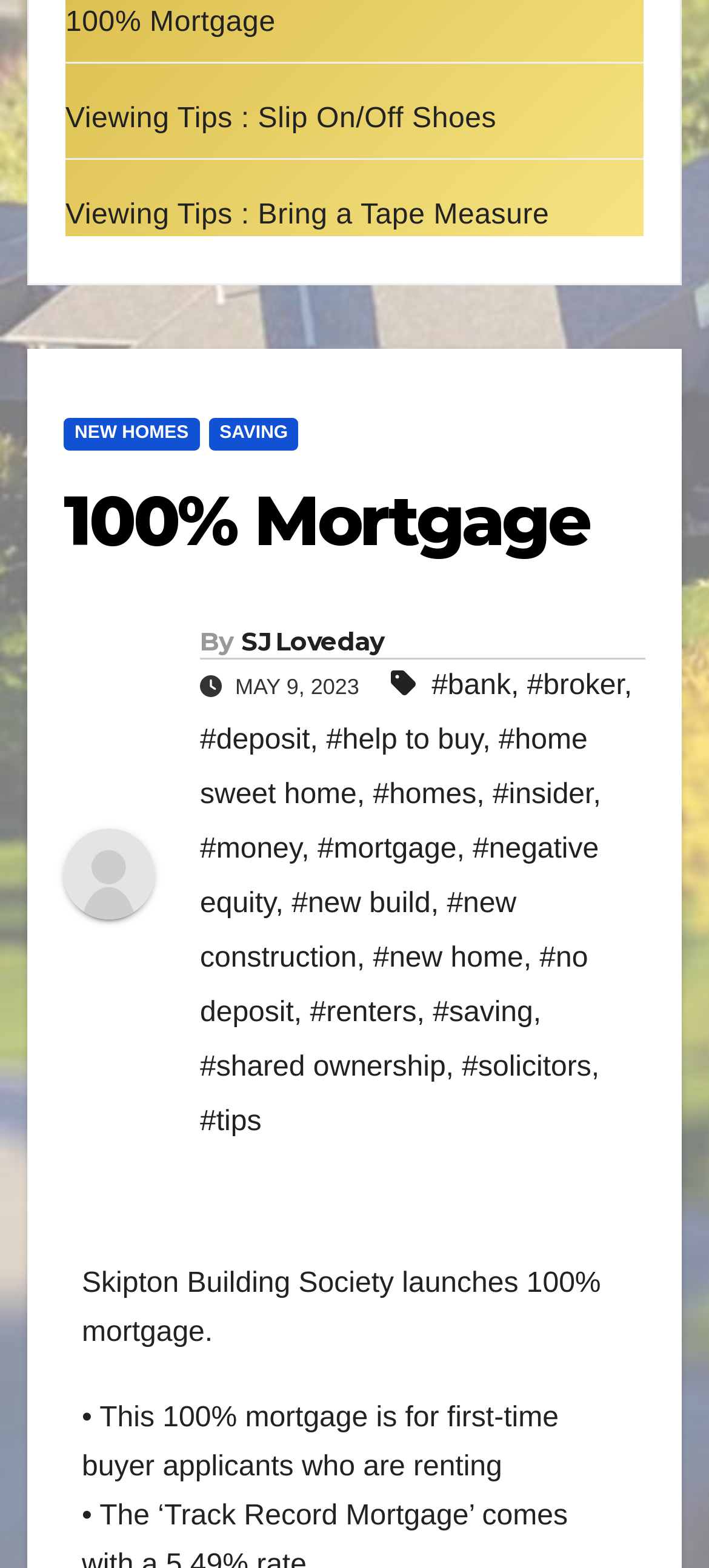Determine the bounding box coordinates of the element's region needed to click to follow the instruction: "Learn about 'Viewing Tips'". Provide these coordinates as four float numbers between 0 and 1, formatted as [left, top, right, bottom].

[0.092, 0.066, 0.7, 0.086]